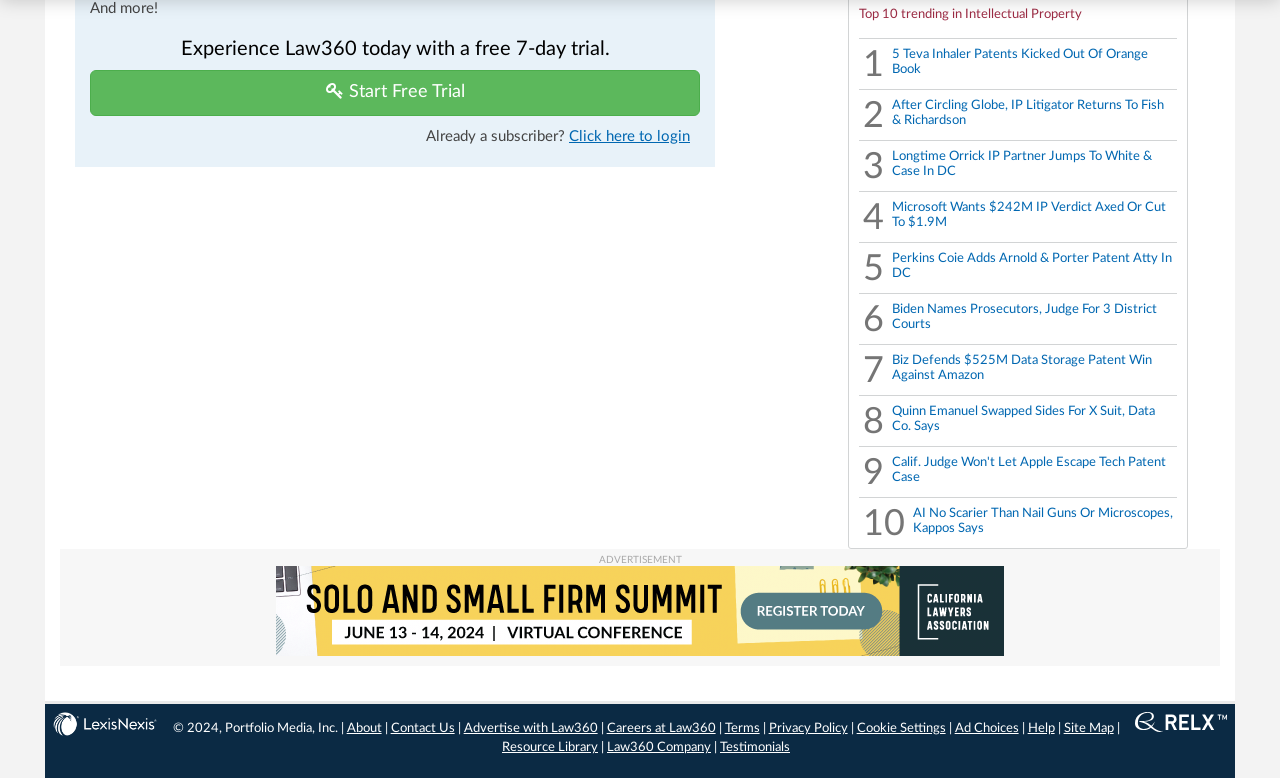Please give the bounding box coordinates of the area that should be clicked to fulfill the following instruction: "Start a free 7-day trial". The coordinates should be in the format of four float numbers from 0 to 1, i.e., [left, top, right, bottom].

[0.07, 0.089, 0.547, 0.148]